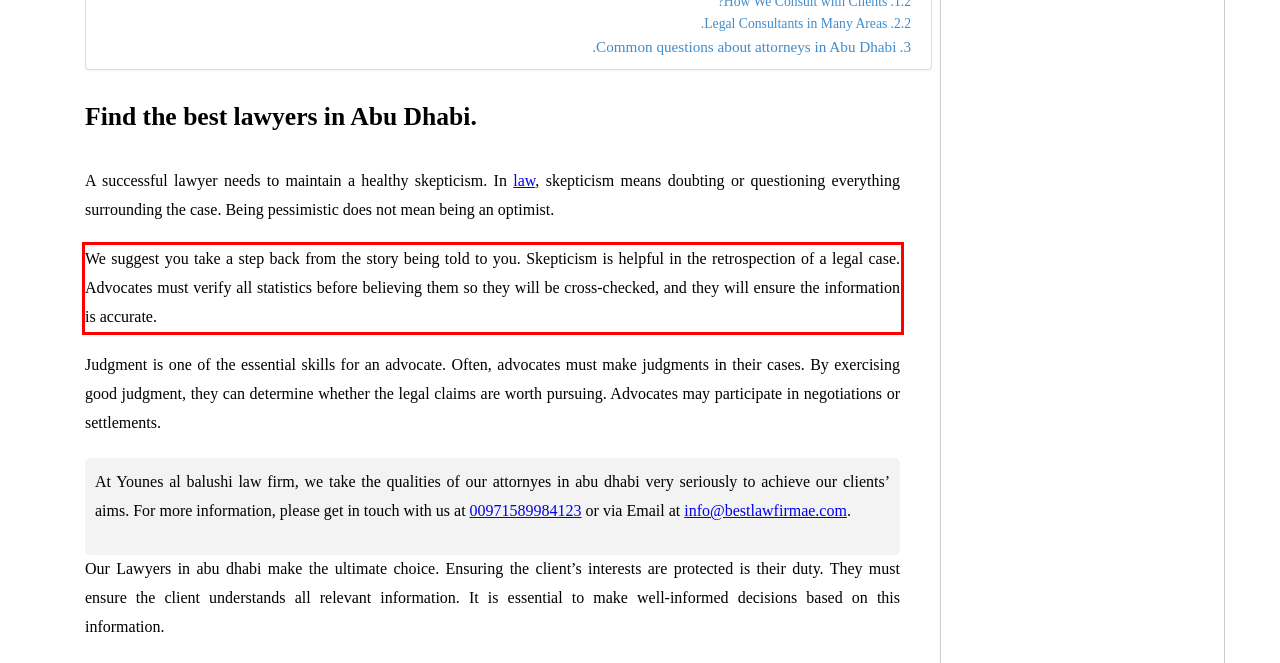Using the provided screenshot of a webpage, recognize the text inside the red rectangle bounding box by performing OCR.

We suggest you take a step back from the story being told to you. Skepticism is helpful in the retrospection of a legal case. Advocates must verify all statistics before believing them so they will be cross-checked, and they will ensure the information is accurate.